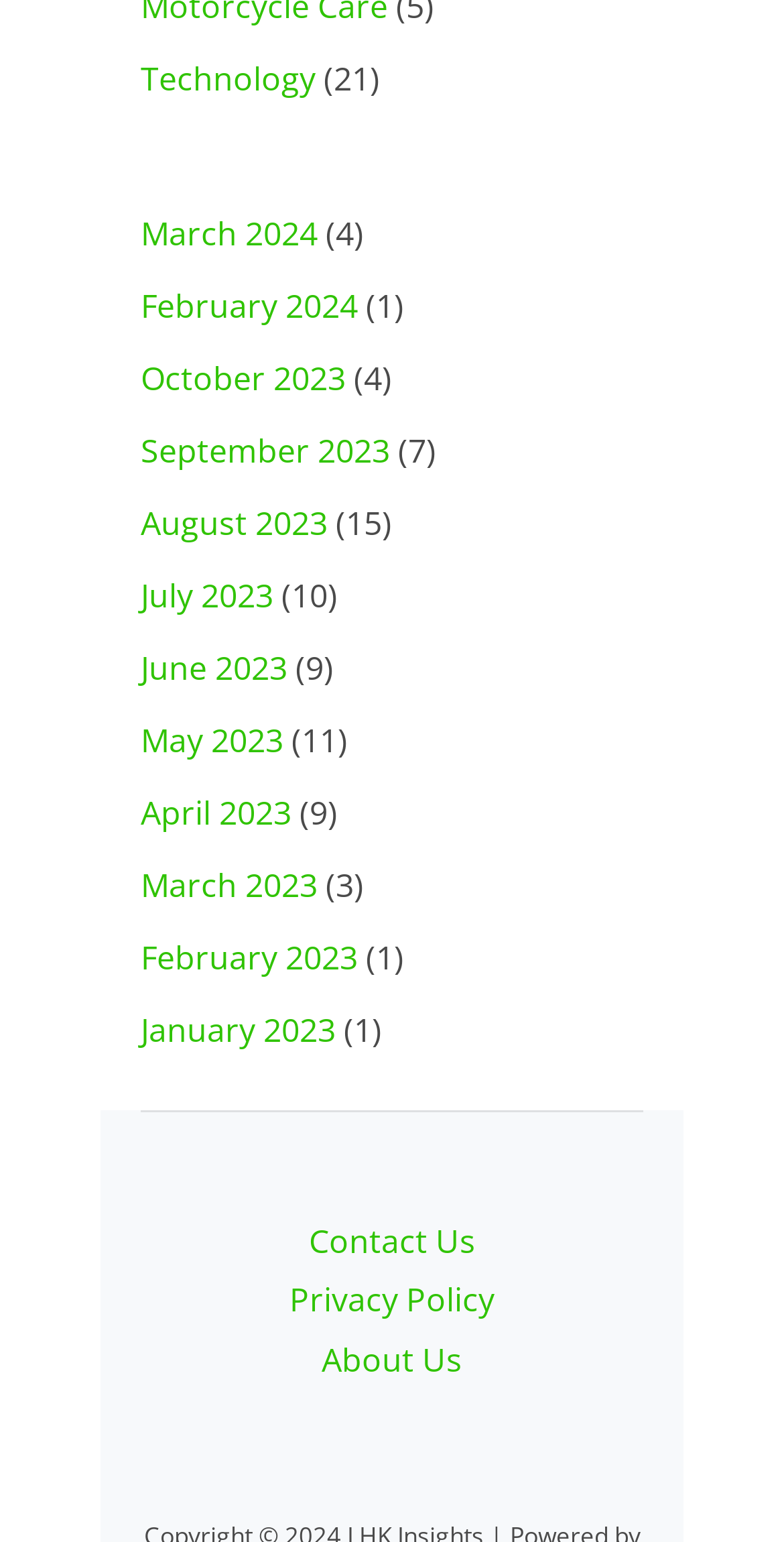Given the description "Technology", determine the bounding box of the corresponding UI element.

[0.179, 0.036, 0.403, 0.065]